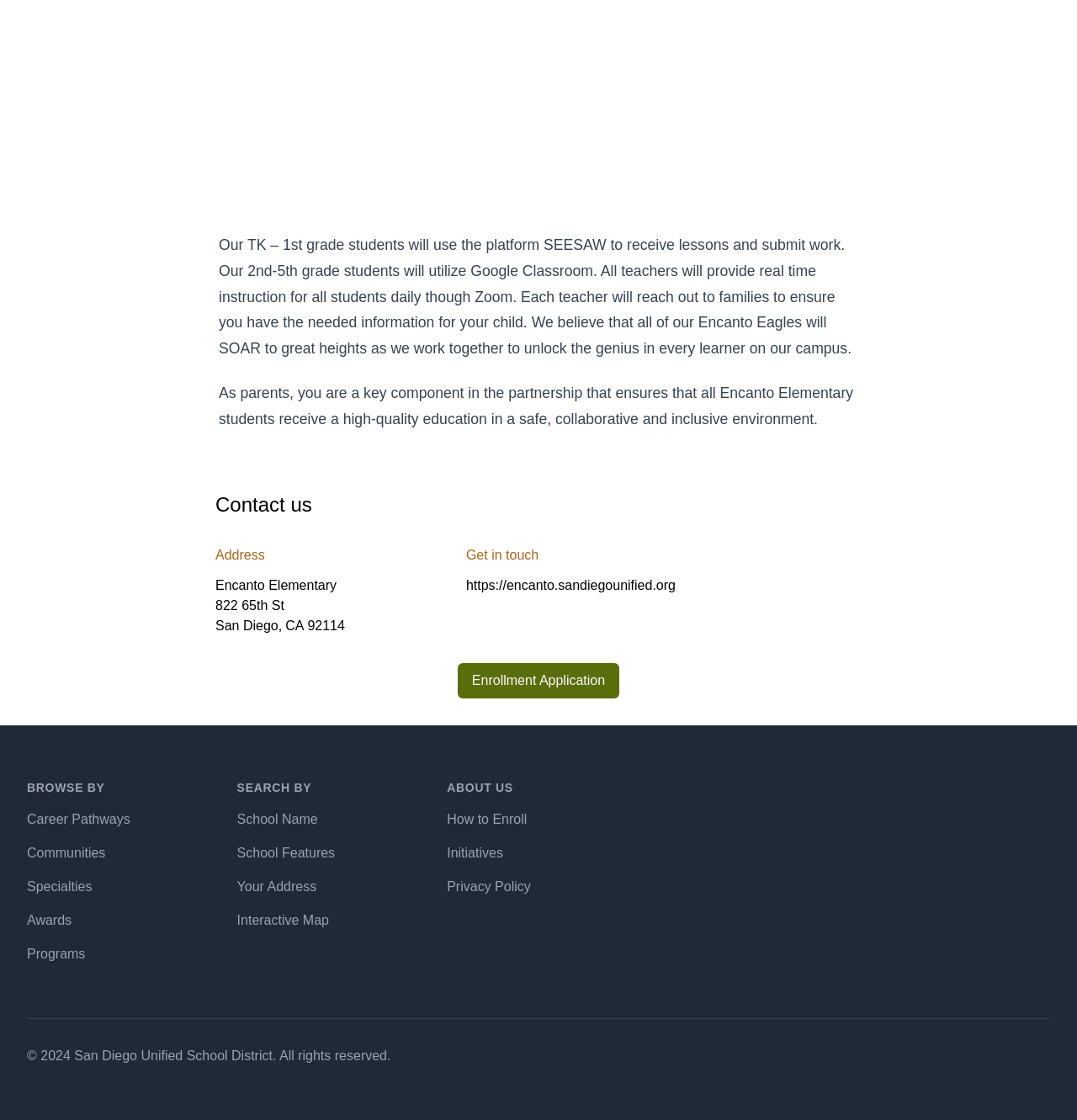What is the zip code of the school?
Carefully analyze the image and provide a detailed answer to the question.

The zip code of the school can be found in the 'Address' section, where the full address is provided, including the zip code '92114'.